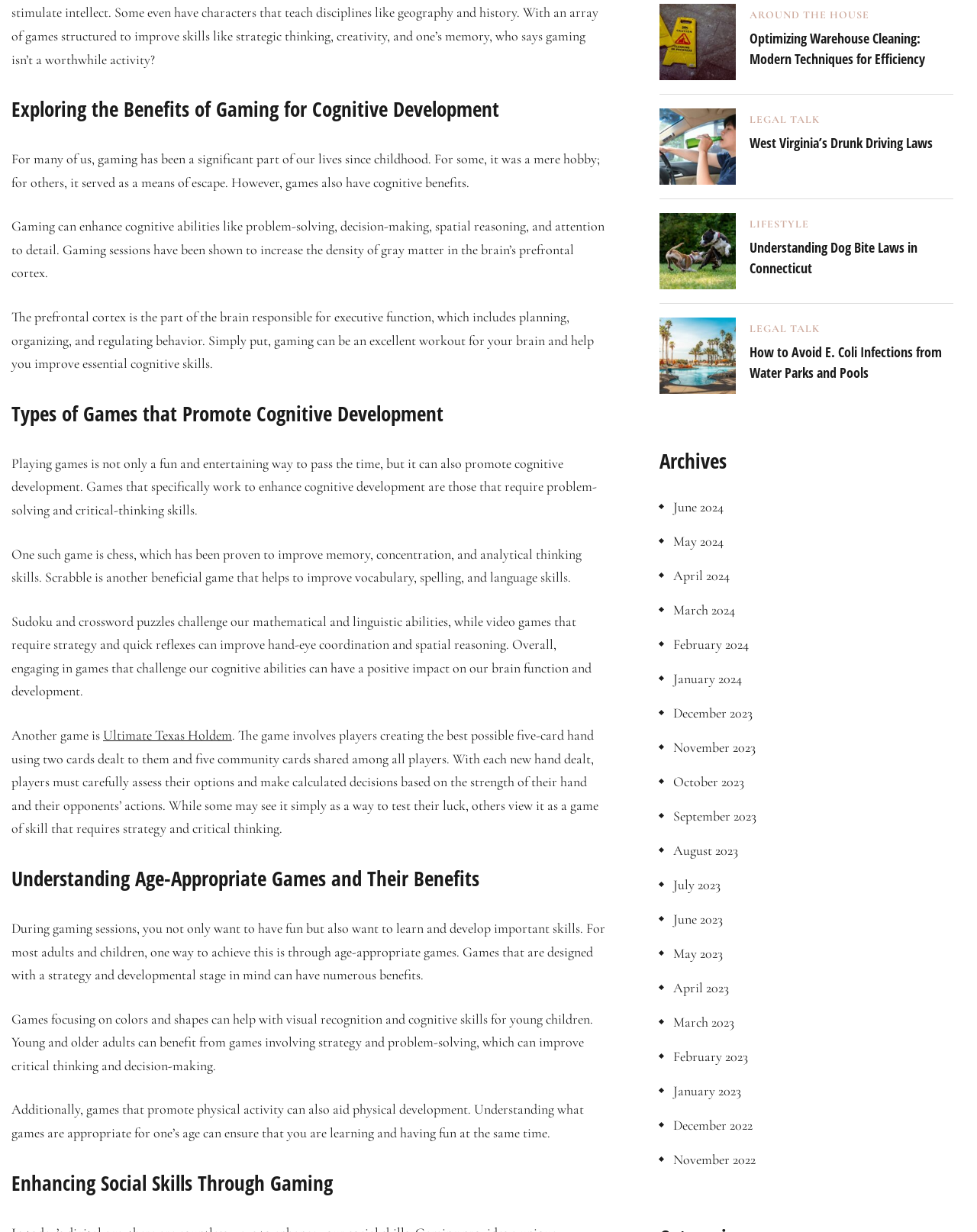Could you locate the bounding box coordinates for the section that should be clicked to accomplish this task: "Click on the link 'Ultimate Texas Holdem'".

[0.105, 0.59, 0.238, 0.604]